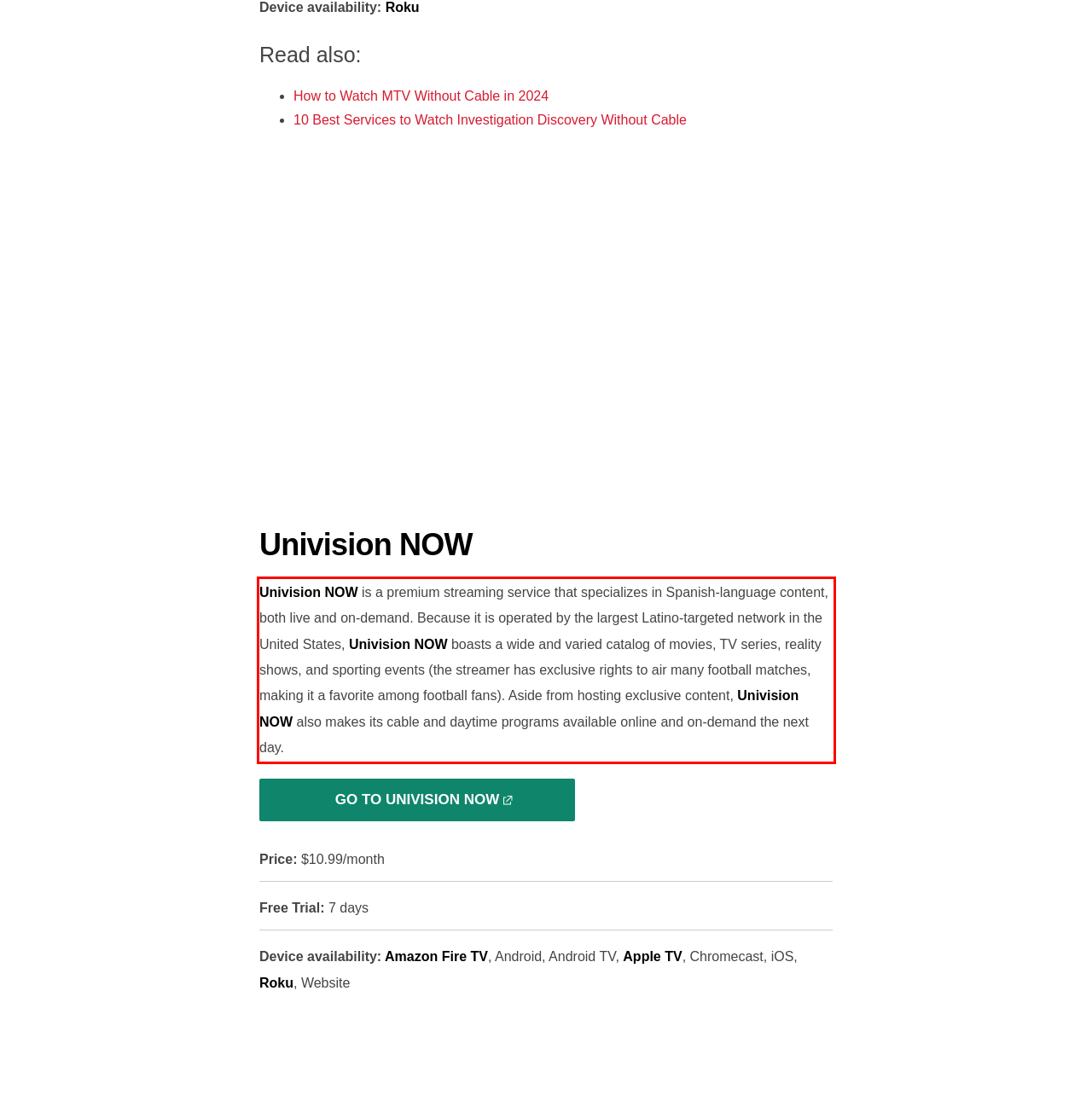Within the screenshot of the webpage, locate the red bounding box and use OCR to identify and provide the text content inside it.

Univision NOW is a premium streaming service that specializes in Spanish-language content, both live and on-demand. Because it is operated by the largest Latino-targeted network in the United States, Univision NOW boasts a wide and varied catalog of movies, TV series, reality shows, and sporting events (the streamer has exclusive rights to air many football matches, making it a favorite among football fans). Aside from hosting exclusive content, Univision NOW also makes its cable and daytime programs available online and on-demand the next day.